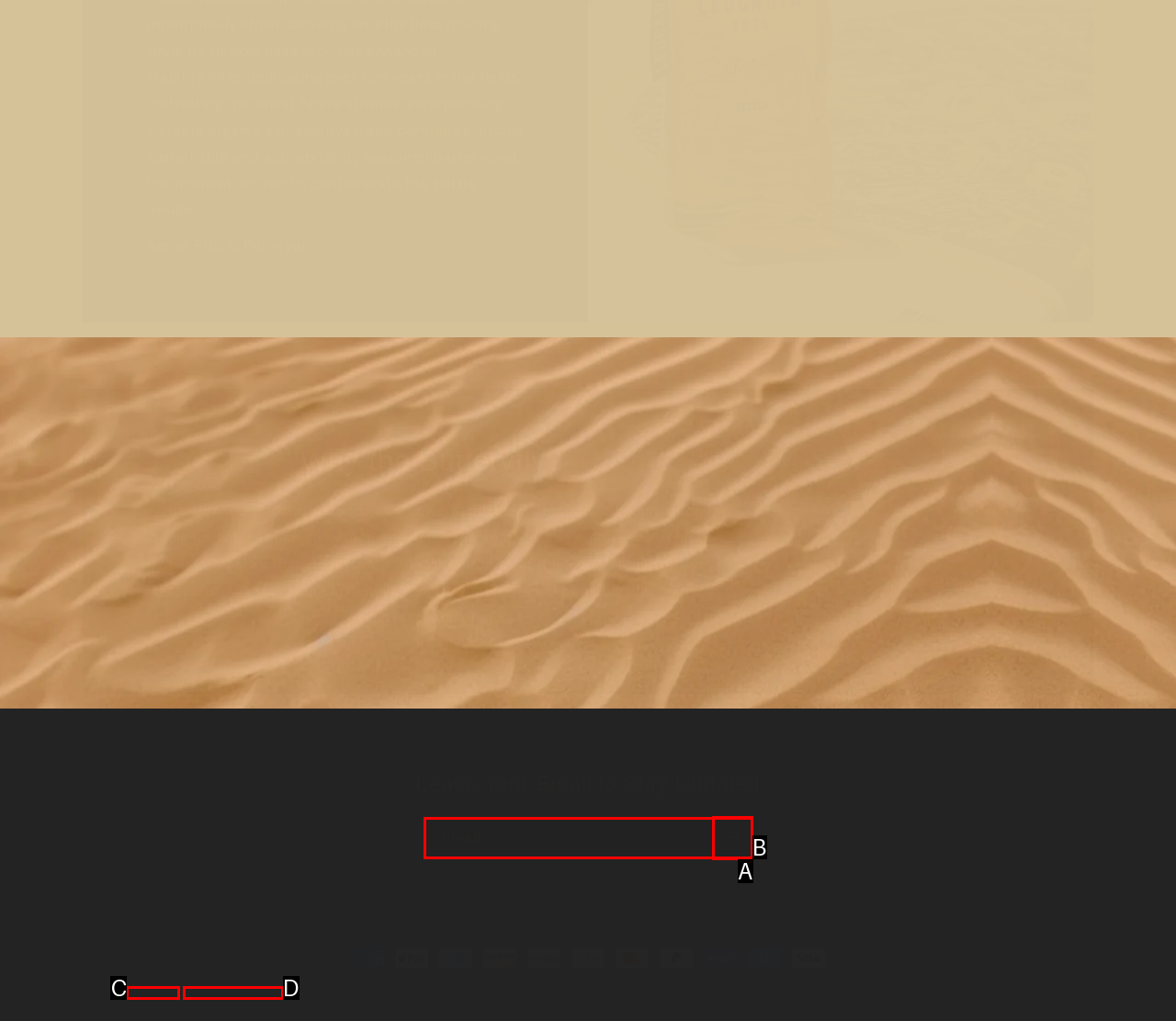Tell me the letter of the HTML element that best matches the description: Powered by Shopify from the provided options.

D